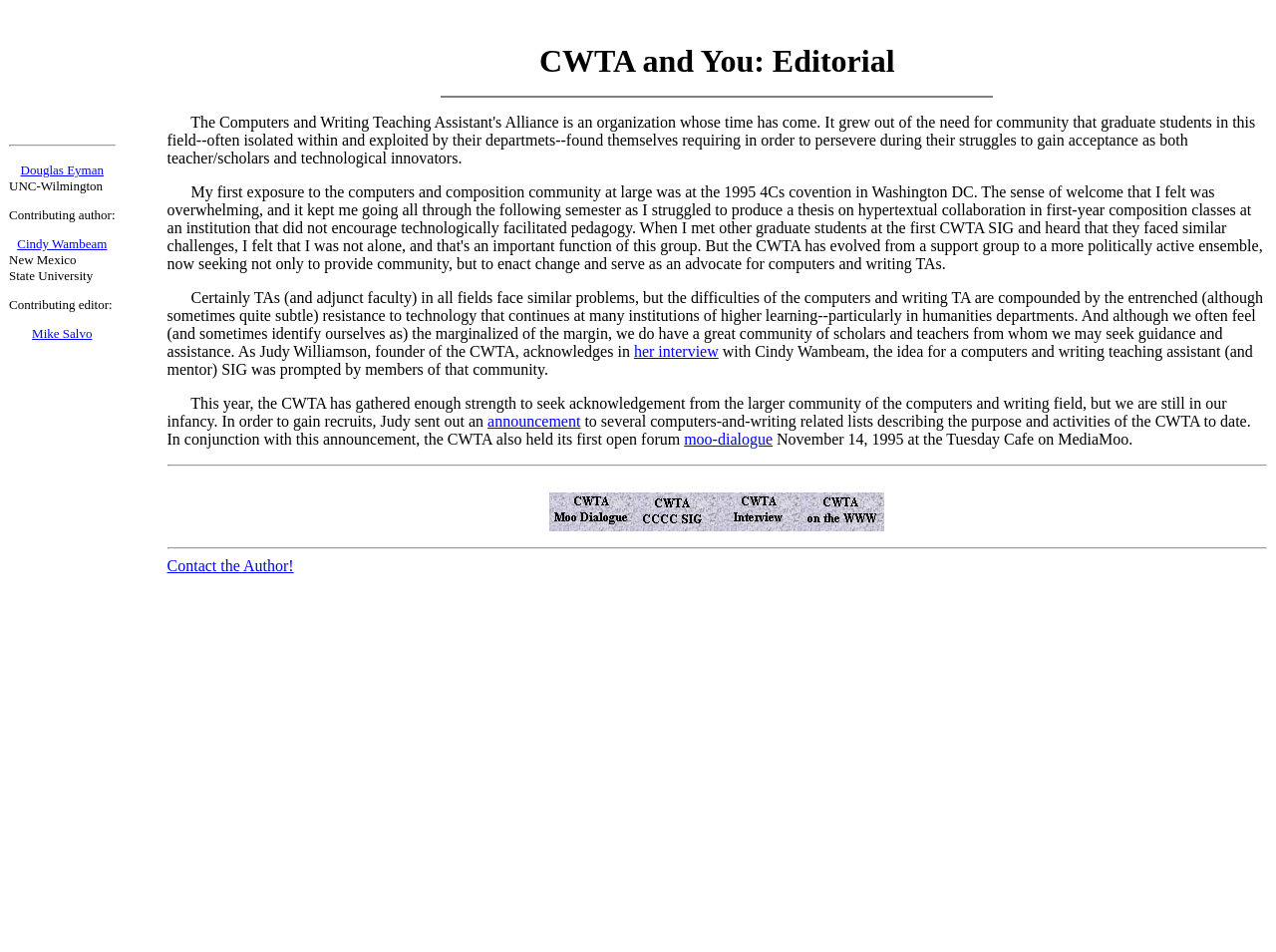What is the role of Cindy Wambeam in CWTA?
Please use the image to deliver a detailed and complete answer.

Cindy Wambeam is mentioned as a contributing author, and she is also mentioned as the person who interviewed Judy Williamson, the founder of CWTA.